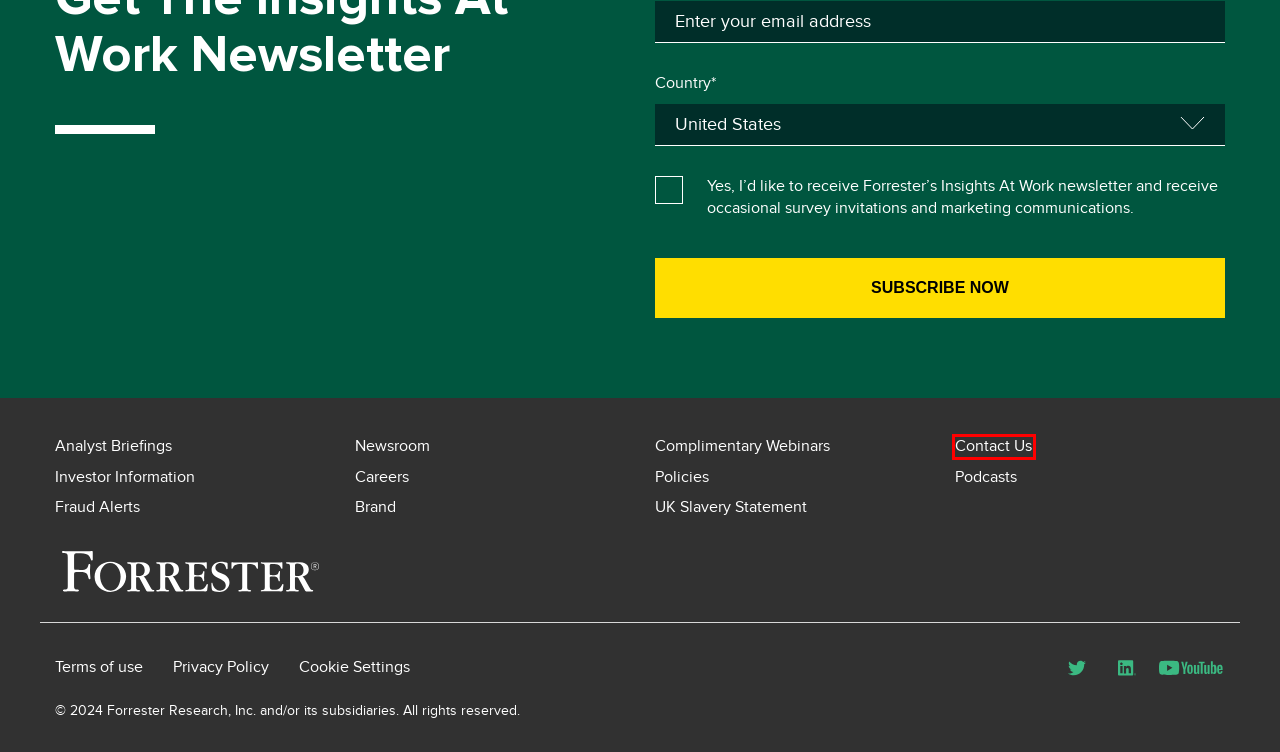You have a screenshot showing a webpage with a red bounding box around a UI element. Choose the webpage description that best matches the new page after clicking the highlighted element. Here are the options:
A. Now Tech: Cybersecurity Incident Response Services, Q4... | Forrester
B. Fraud Alerts - Forrester
C. Careers - Forrester
D. Policies, Statement, And Methodologies - Forrester
E. Complimentary Webinars - Forrester
F. Contact Us - Forrester
G. Analyst Briefings - Forrester
H. Newsroom - Forrester

F